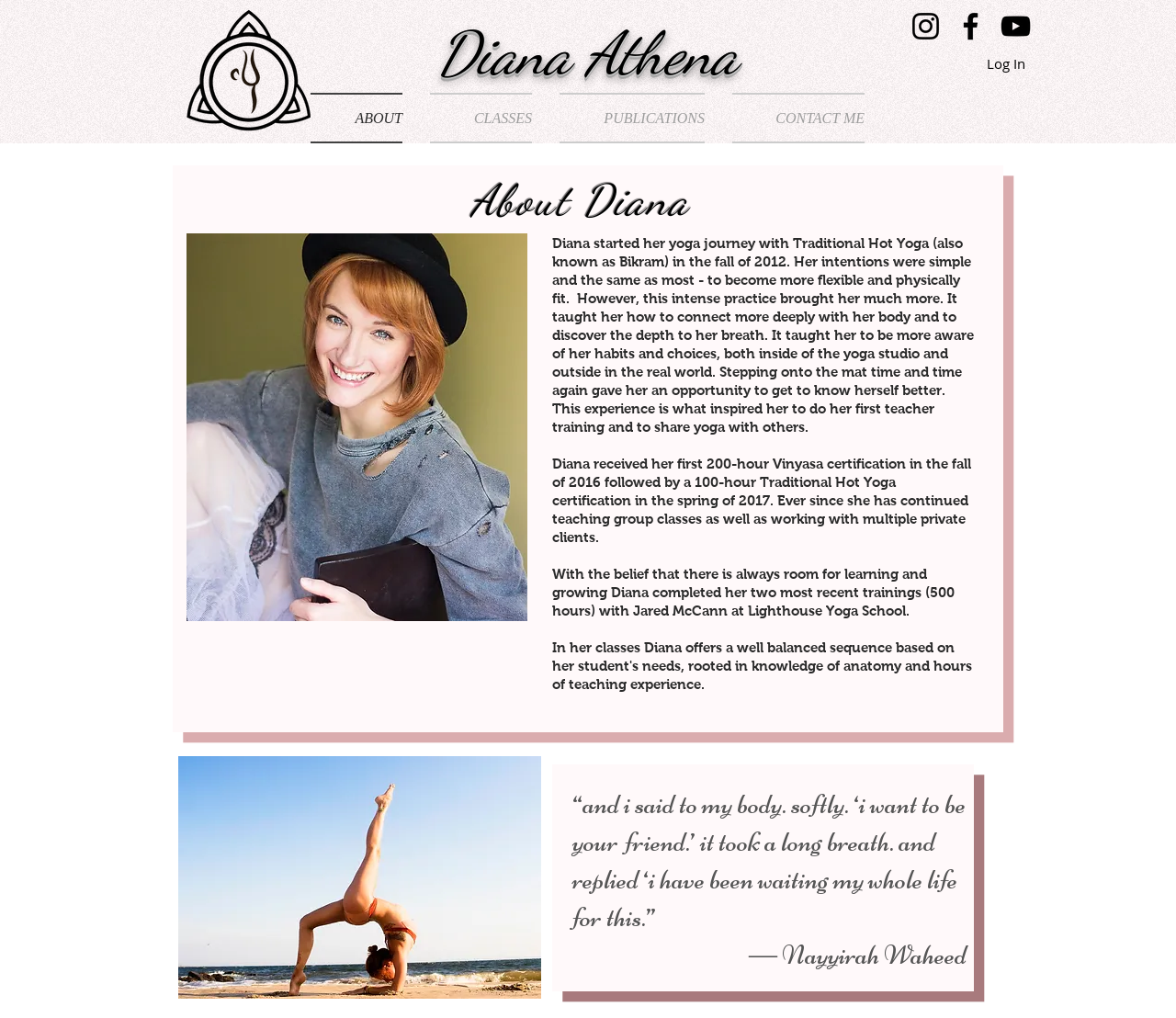Provide the bounding box coordinates of the area you need to click to execute the following instruction: "like this post".

None